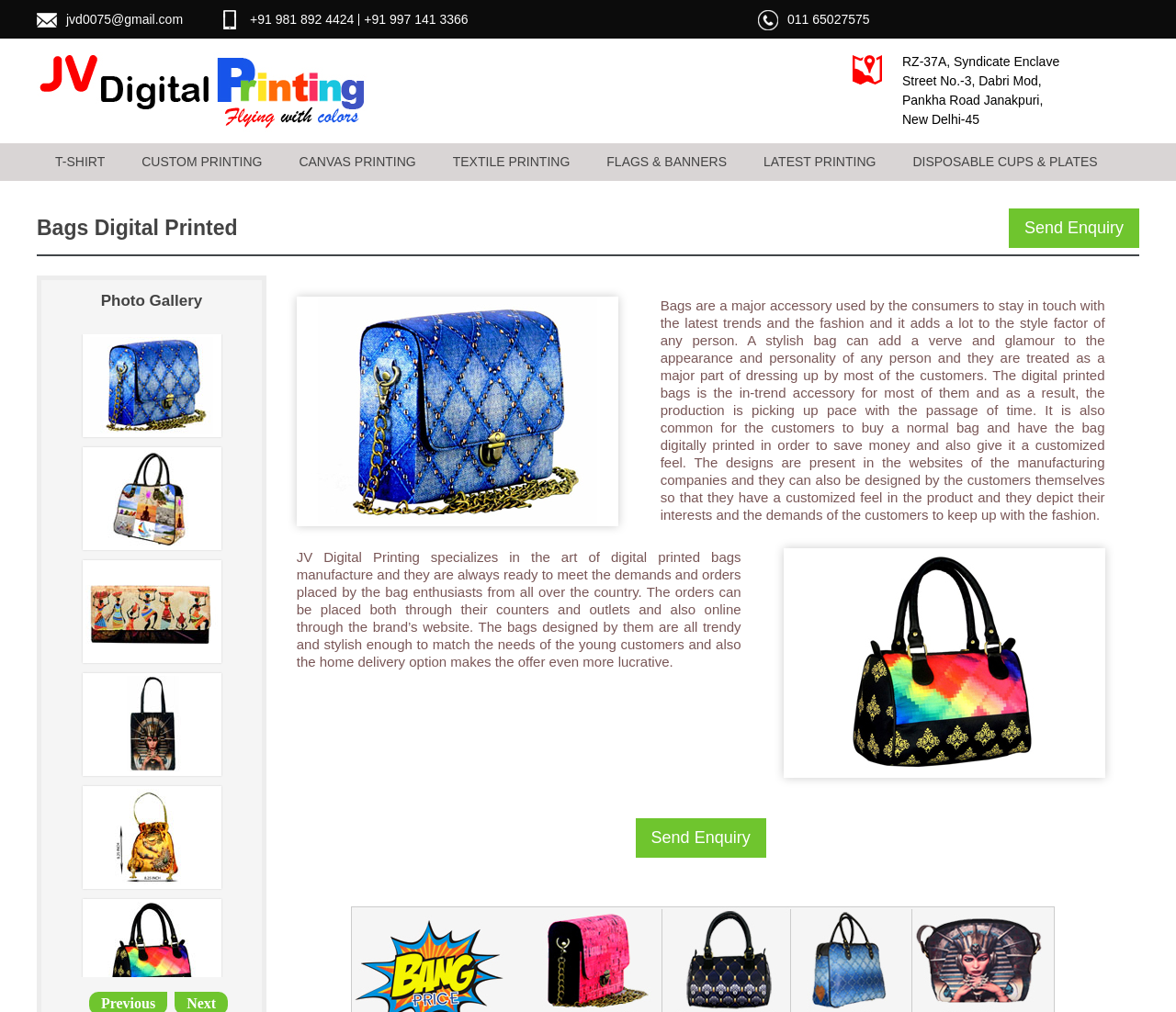How can customers place orders?
Answer the question using a single word or phrase, according to the image.

Through counters, outlets, or online